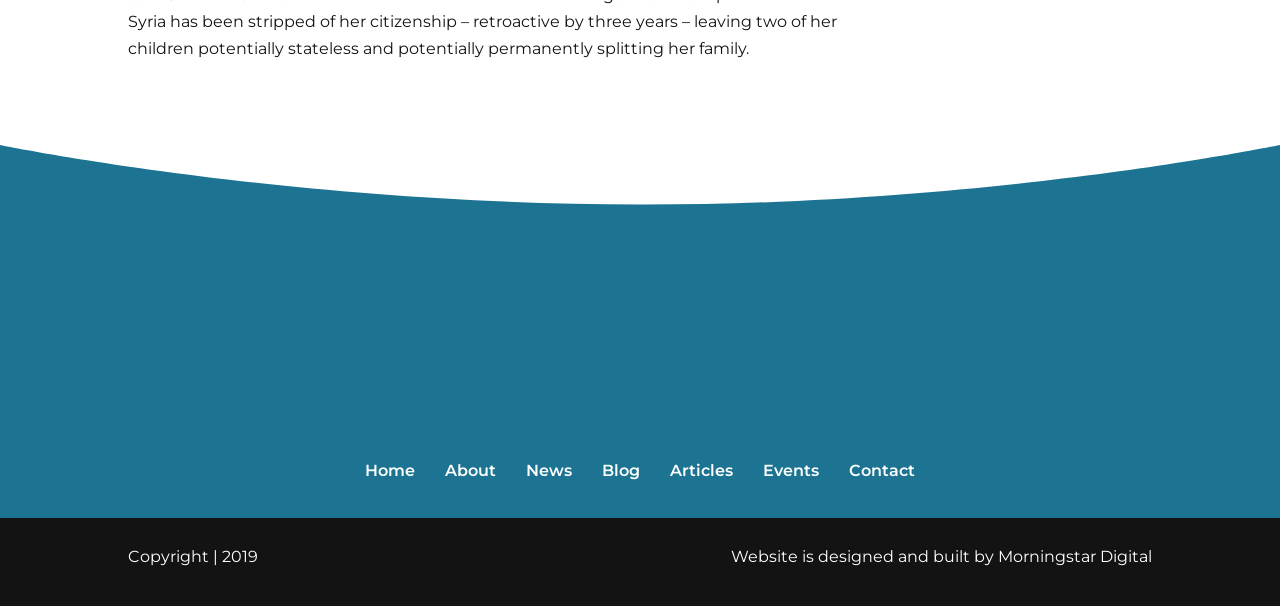Identify the bounding box coordinates of the element that should be clicked to fulfill this task: "read about the website". The coordinates should be provided as four float numbers between 0 and 1, i.e., [left, top, right, bottom].

[0.348, 0.761, 0.388, 0.792]